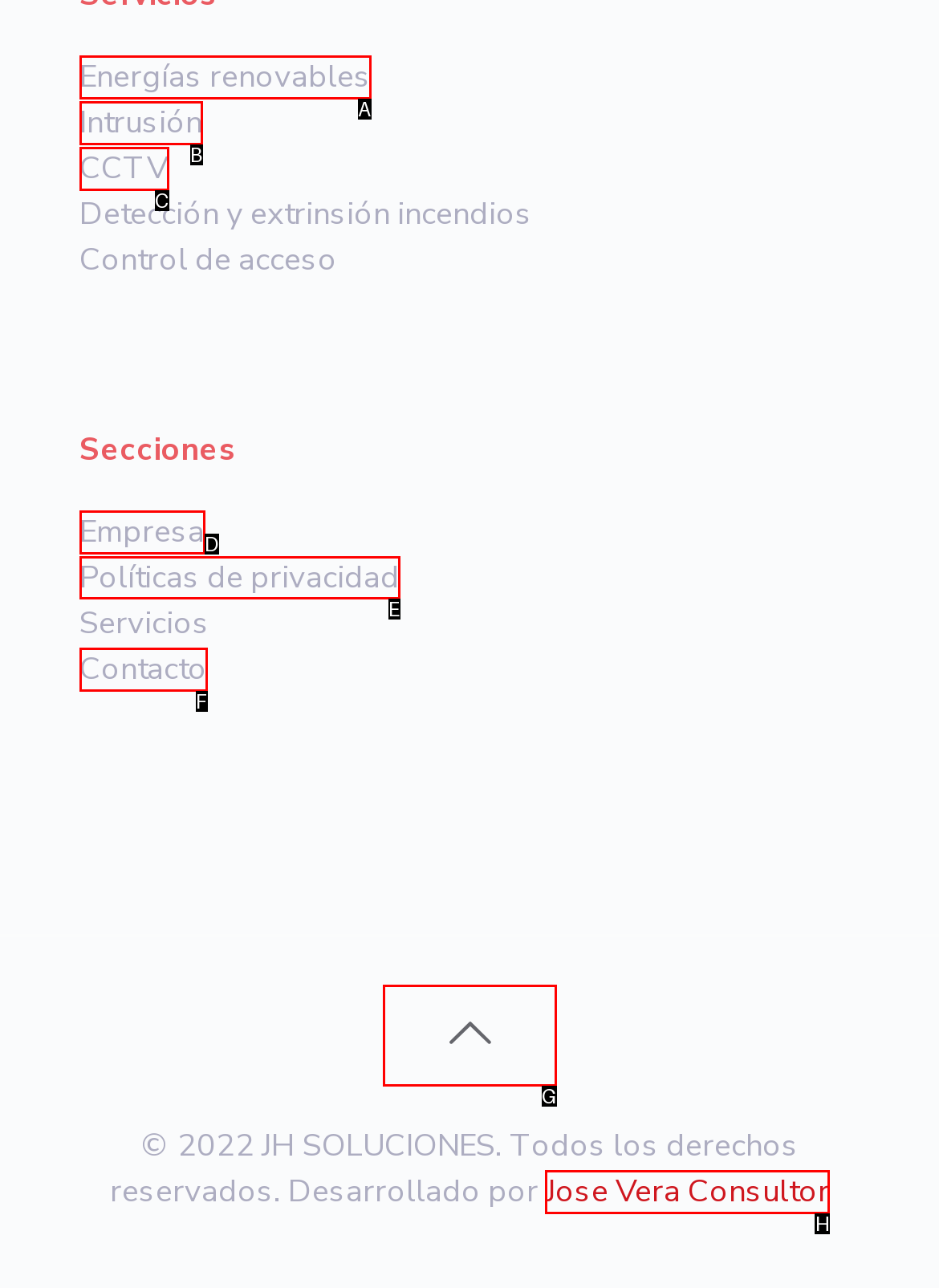Point out the UI element to be clicked for this instruction: View Políticas de privacidad. Provide the answer as the letter of the chosen element.

E